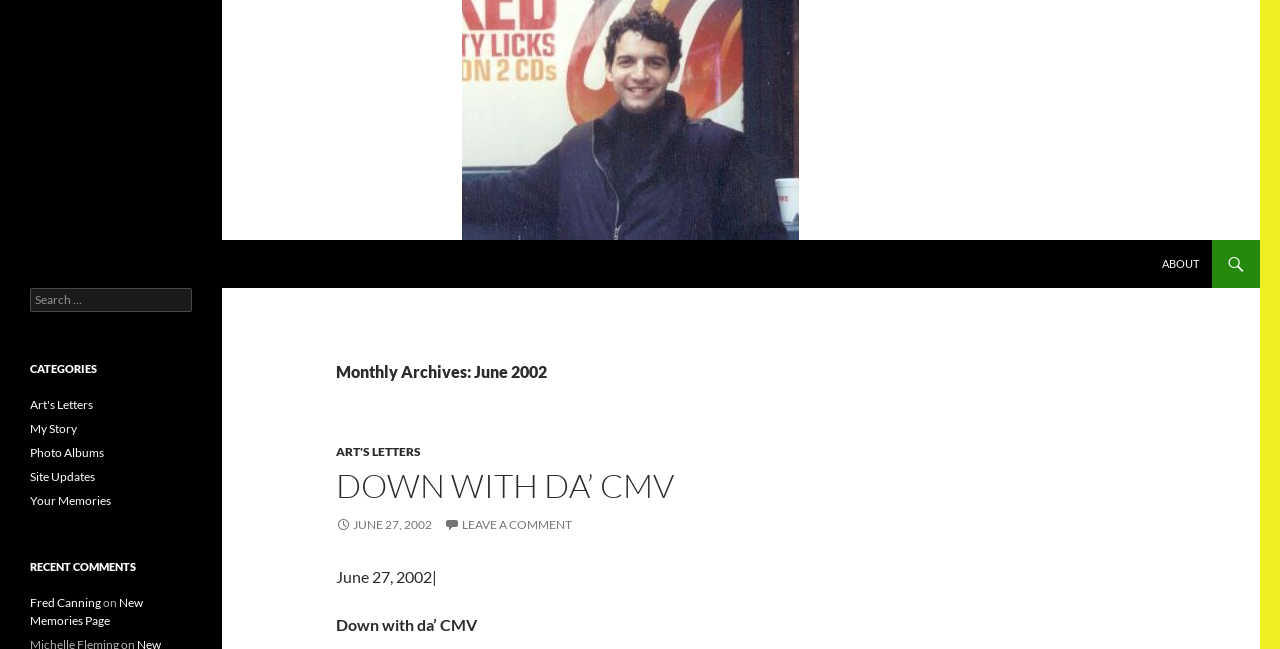What is the category of the post 'DOWN WITH DA’ CMV'?
Answer the question with just one word or phrase using the image.

Art's Letters